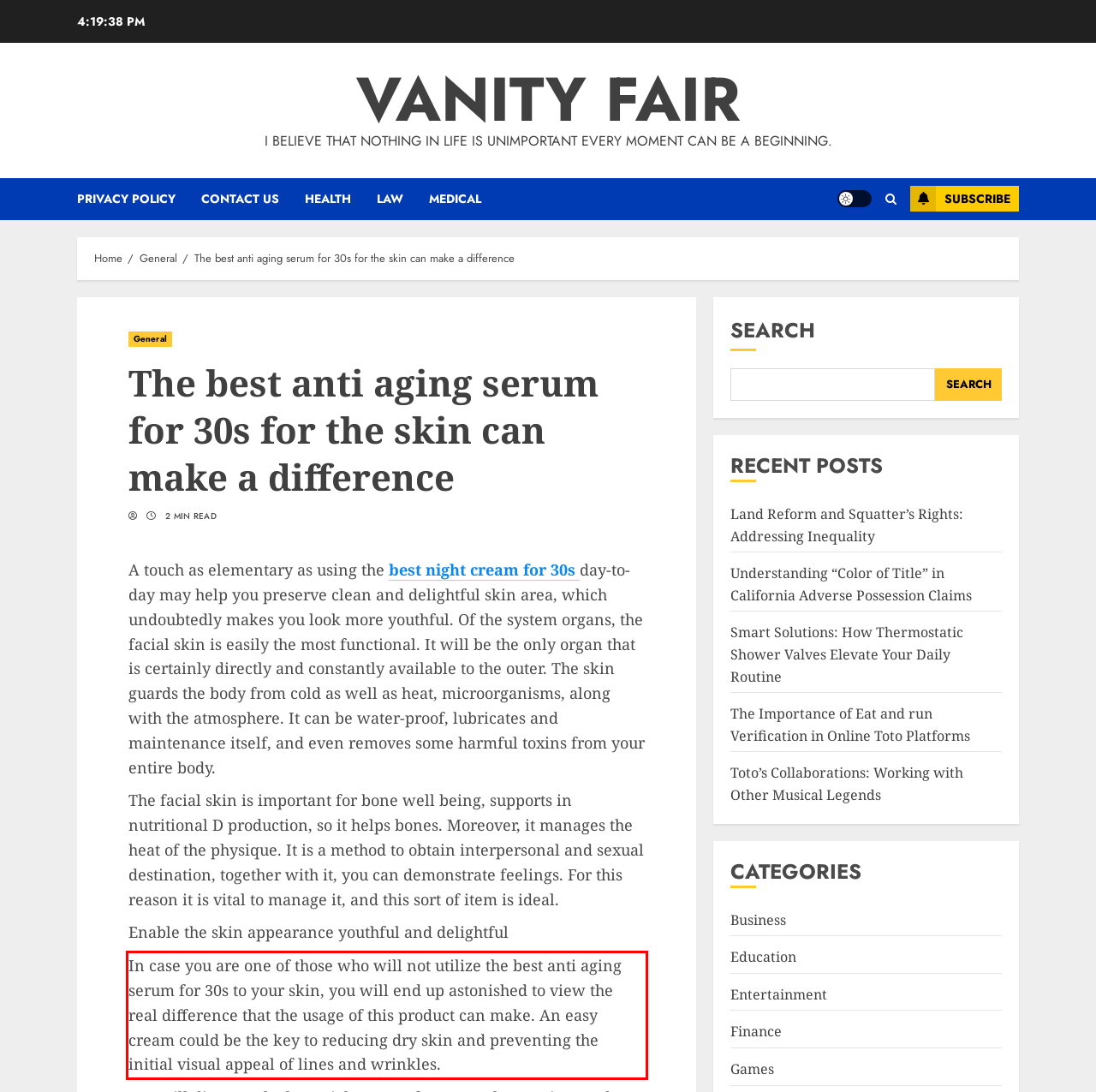You are provided with a screenshot of a webpage featuring a red rectangle bounding box. Extract the text content within this red bounding box using OCR.

In case you are one of those who will not utilize the best anti aging serum for 30s to your skin, you will end up astonished to view the real difference that the usage of this product can make. An easy cream could be the key to reducing dry skin and preventing the initial visual appeal of lines and wrinkles.